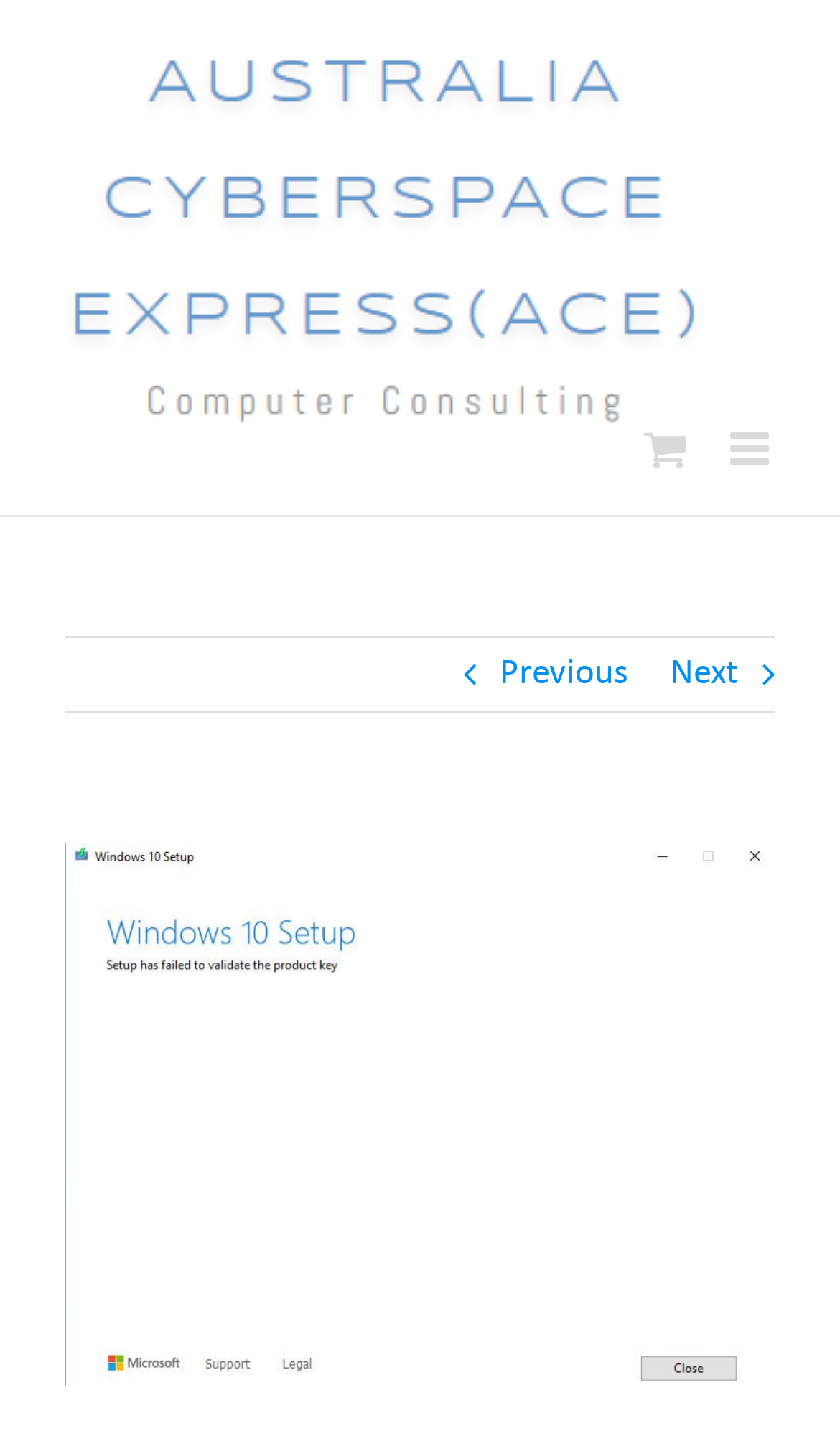Generate the main heading text from the webpage.

Windows 10 Myth 08 – Feature update version 2004 with Media Creation DVD fails